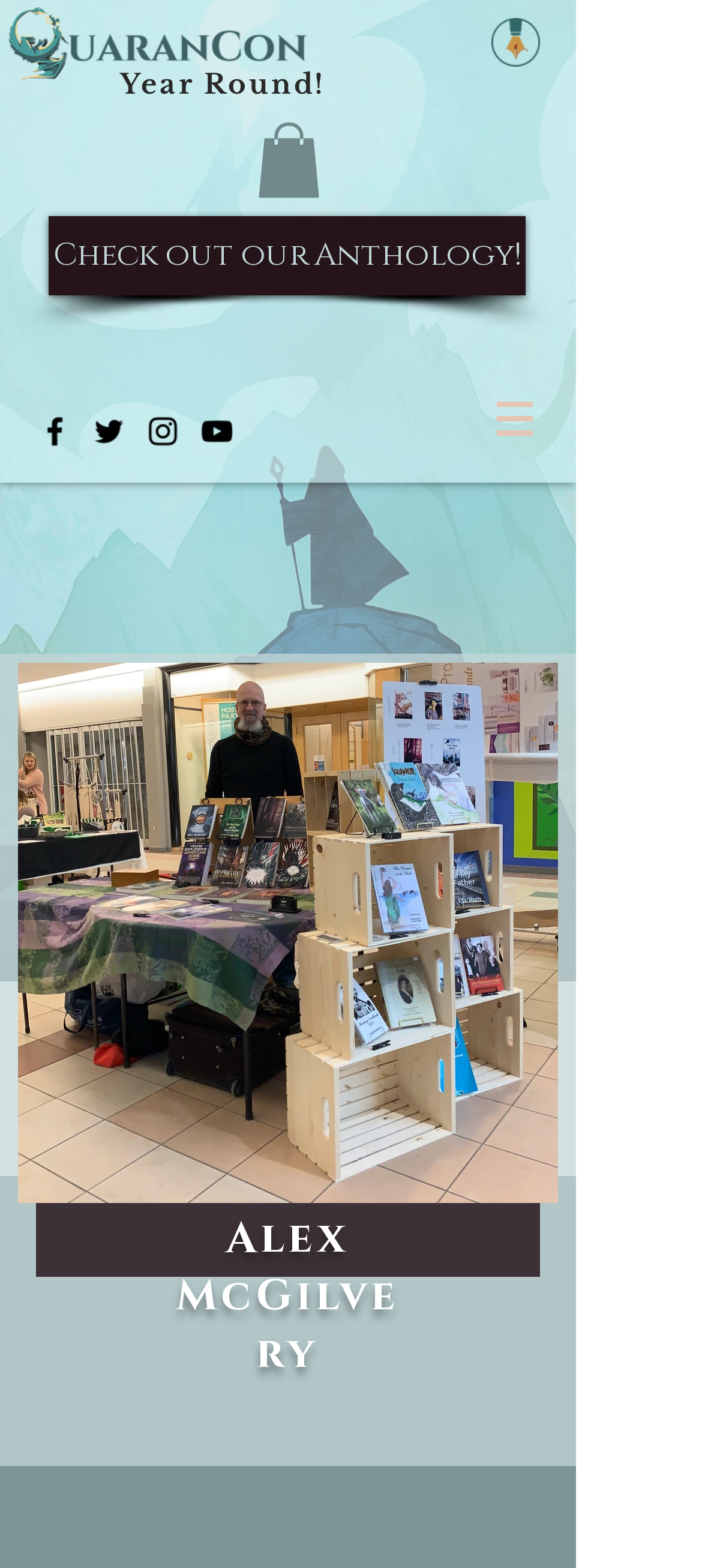Determine the bounding box of the UI component based on this description: "aria-label="Facebook"". The bounding box coordinates should be four float values between 0 and 1, i.e., [left, top, right, bottom].

[0.051, 0.263, 0.105, 0.287]